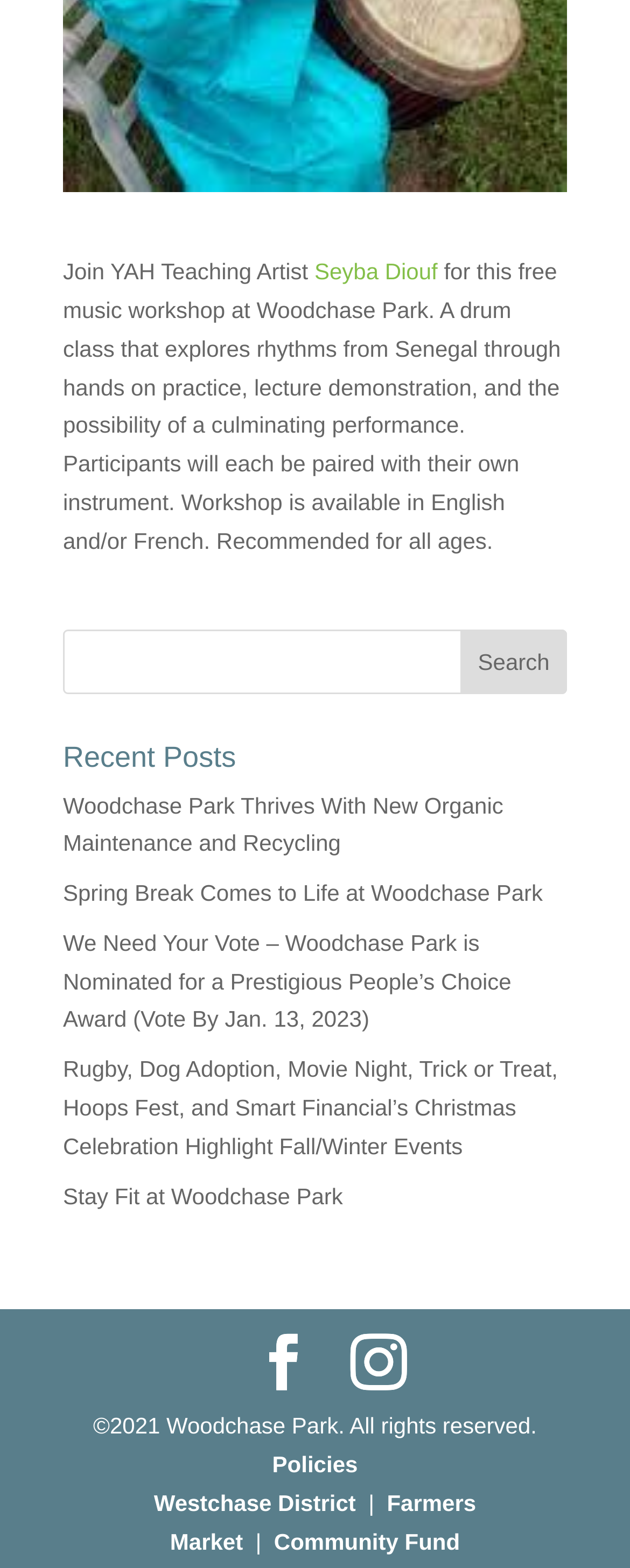Locate the bounding box coordinates of the area that needs to be clicked to fulfill the following instruction: "Click on Seyba Diouf's profile". The coordinates should be in the format of four float numbers between 0 and 1, namely [left, top, right, bottom].

[0.499, 0.165, 0.695, 0.181]